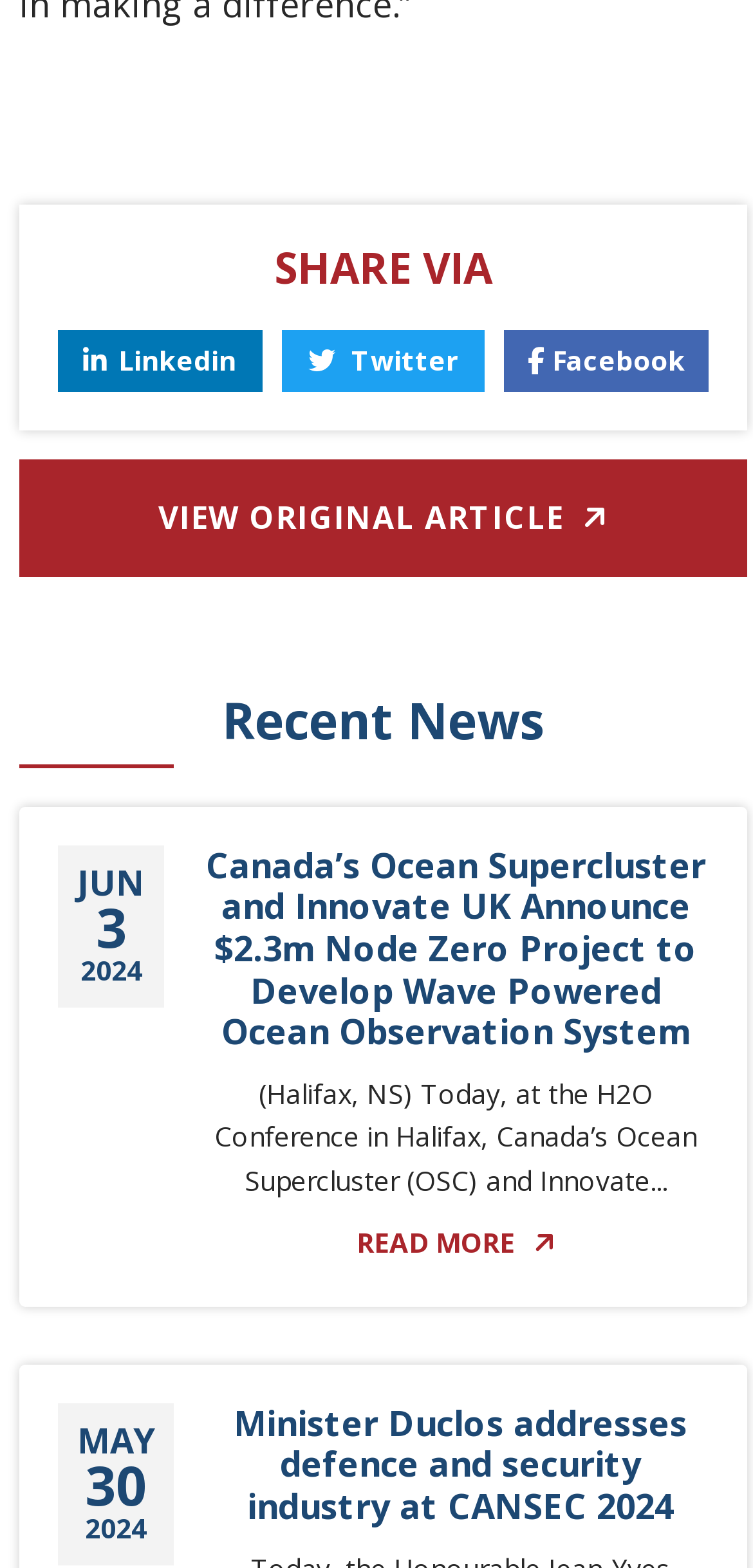Answer the question below using just one word or a short phrase: 
How many news articles are displayed on the page?

2